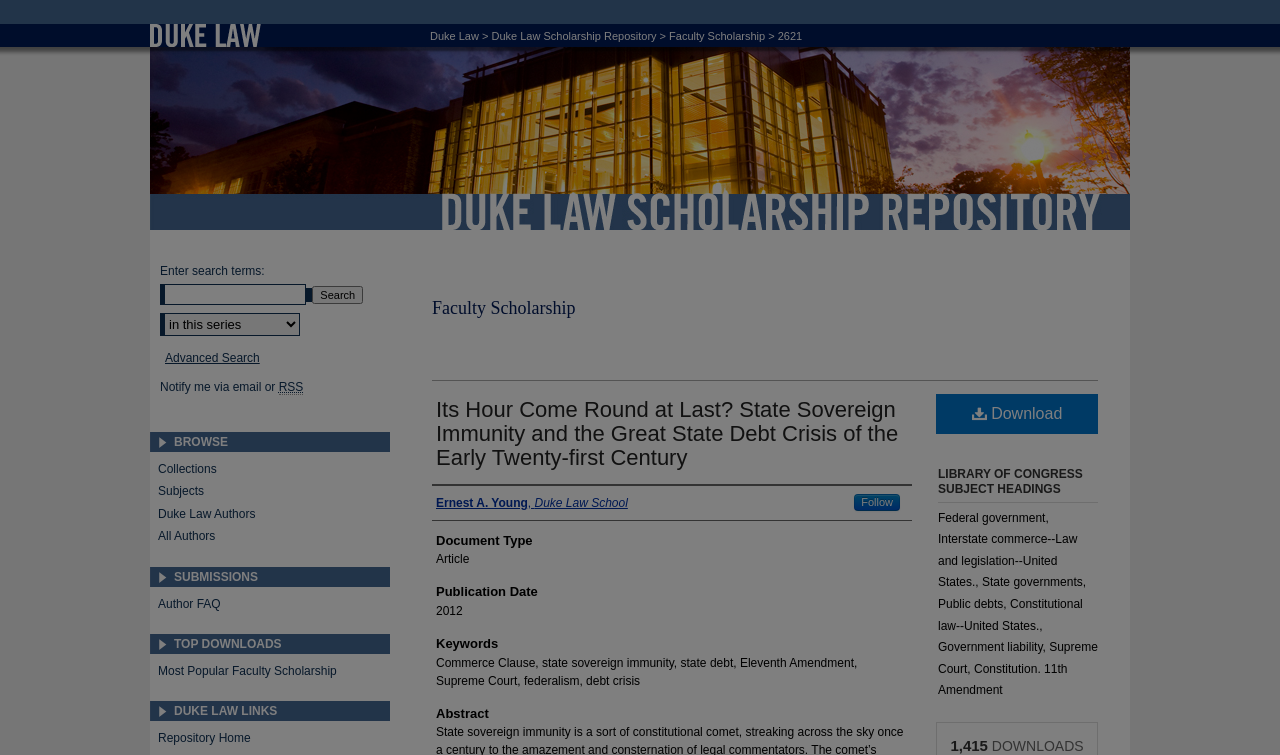Identify the bounding box coordinates for the UI element mentioned here: "value="Search"". Provide the coordinates as four float values between 0 and 1, i.e., [left, top, right, bottom].

[0.244, 0.379, 0.284, 0.403]